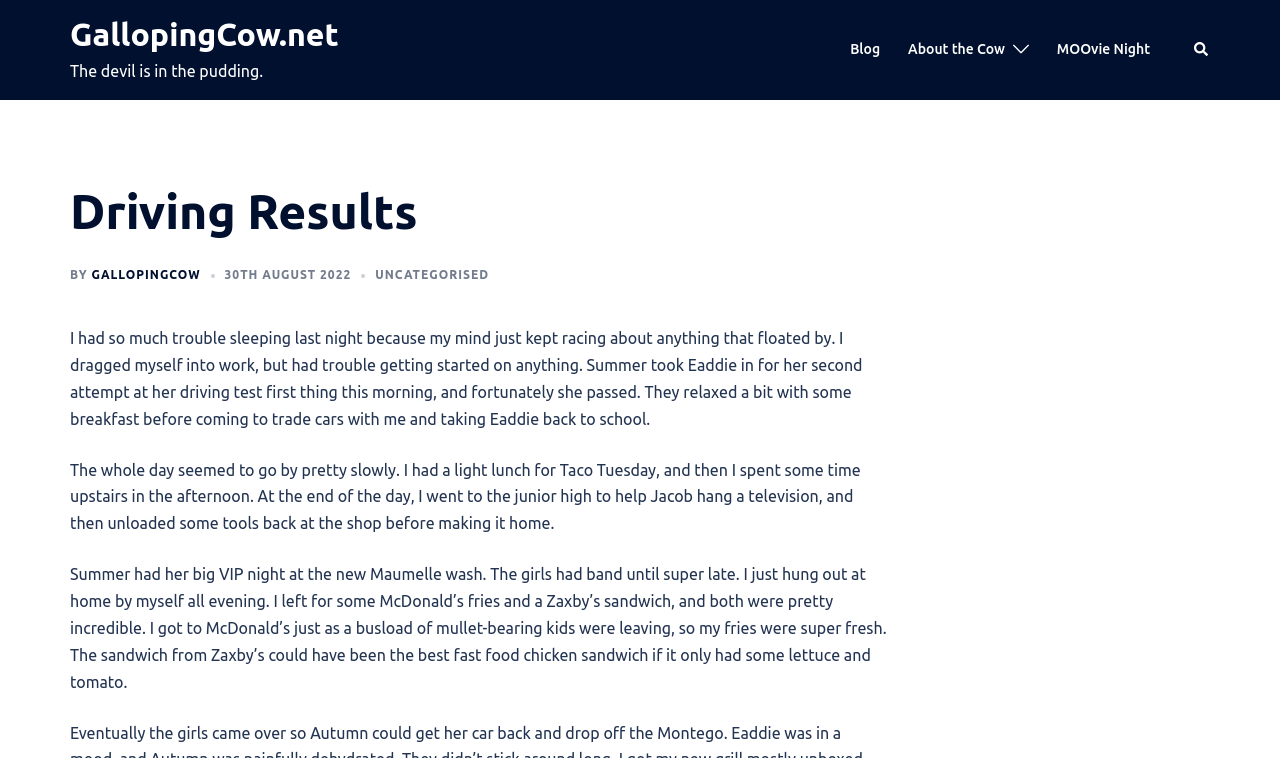Please identify the bounding box coordinates of the element I need to click to follow this instruction: "Read about the cow".

[0.709, 0.051, 0.785, 0.082]